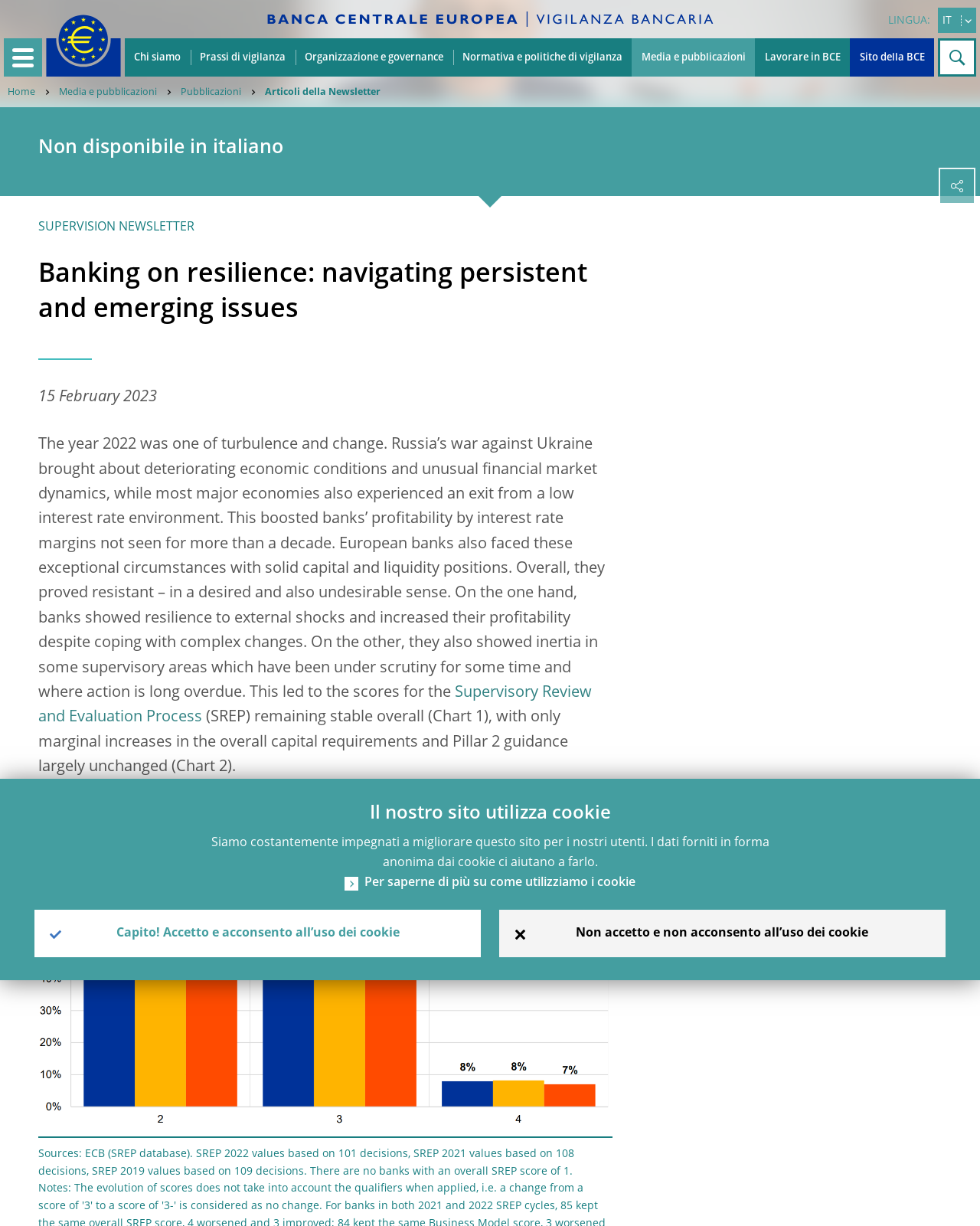Find the bounding box coordinates for the area that must be clicked to perform this action: "Click the language button".

[0.887, 0.006, 0.996, 0.027]